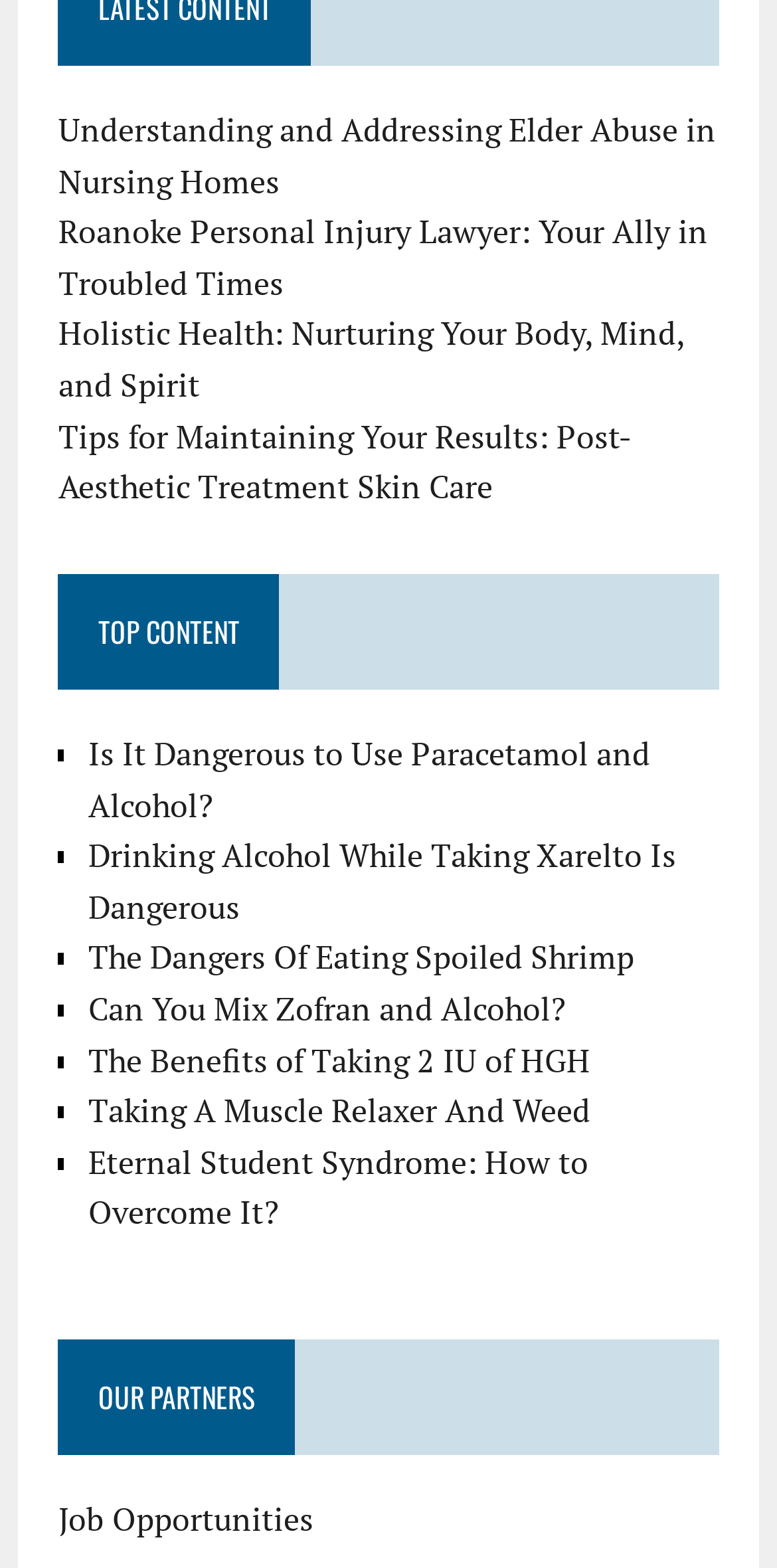Please locate the bounding box coordinates of the element that needs to be clicked to achieve the following instruction: "Check out the benefits of taking 2 IU of HGH". The coordinates should be four float numbers between 0 and 1, i.e., [left, top, right, bottom].

[0.113, 0.662, 0.76, 0.69]